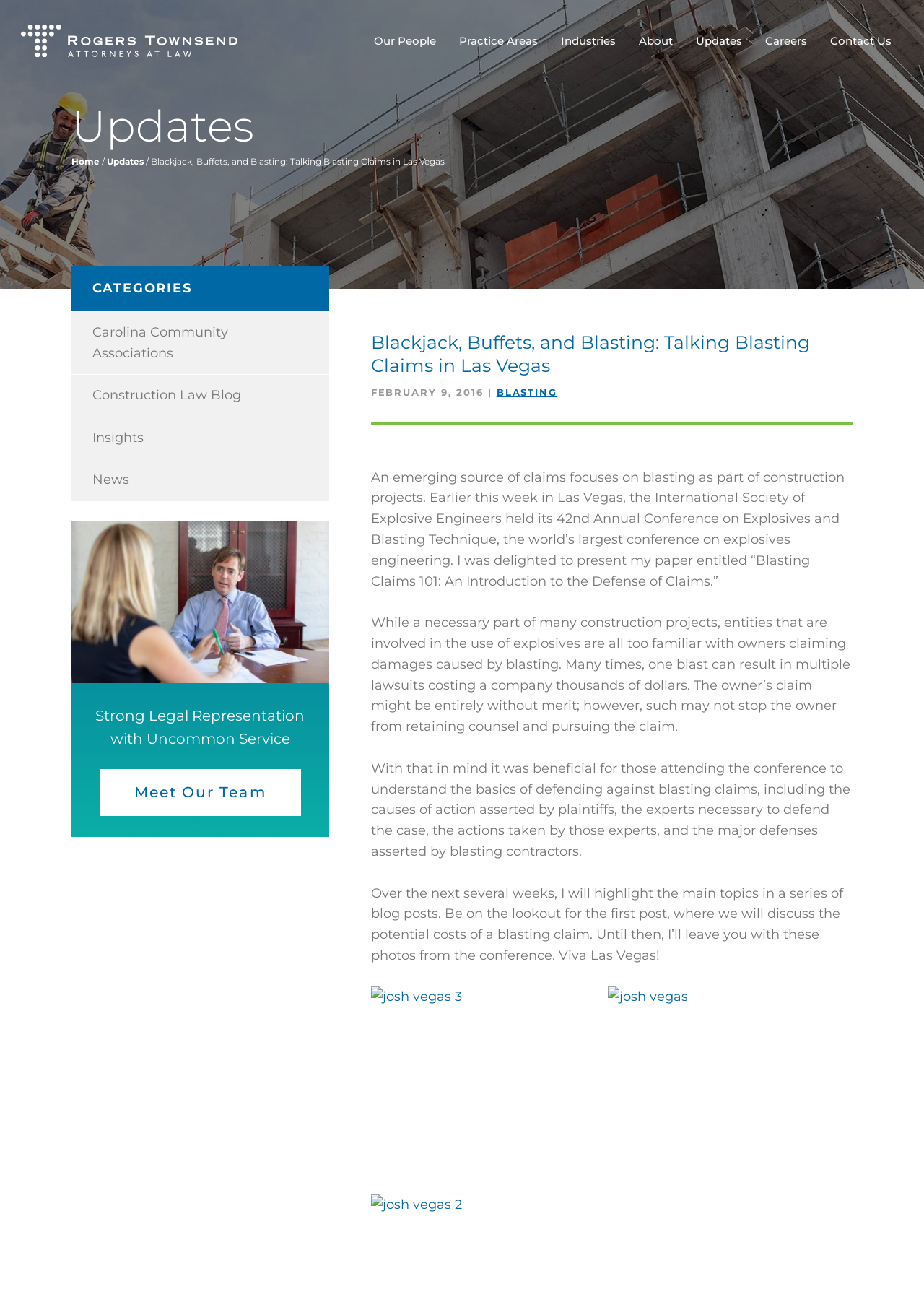What is the topic of the article?
Examine the image and give a concise answer in one word or a short phrase.

Blasting Claims